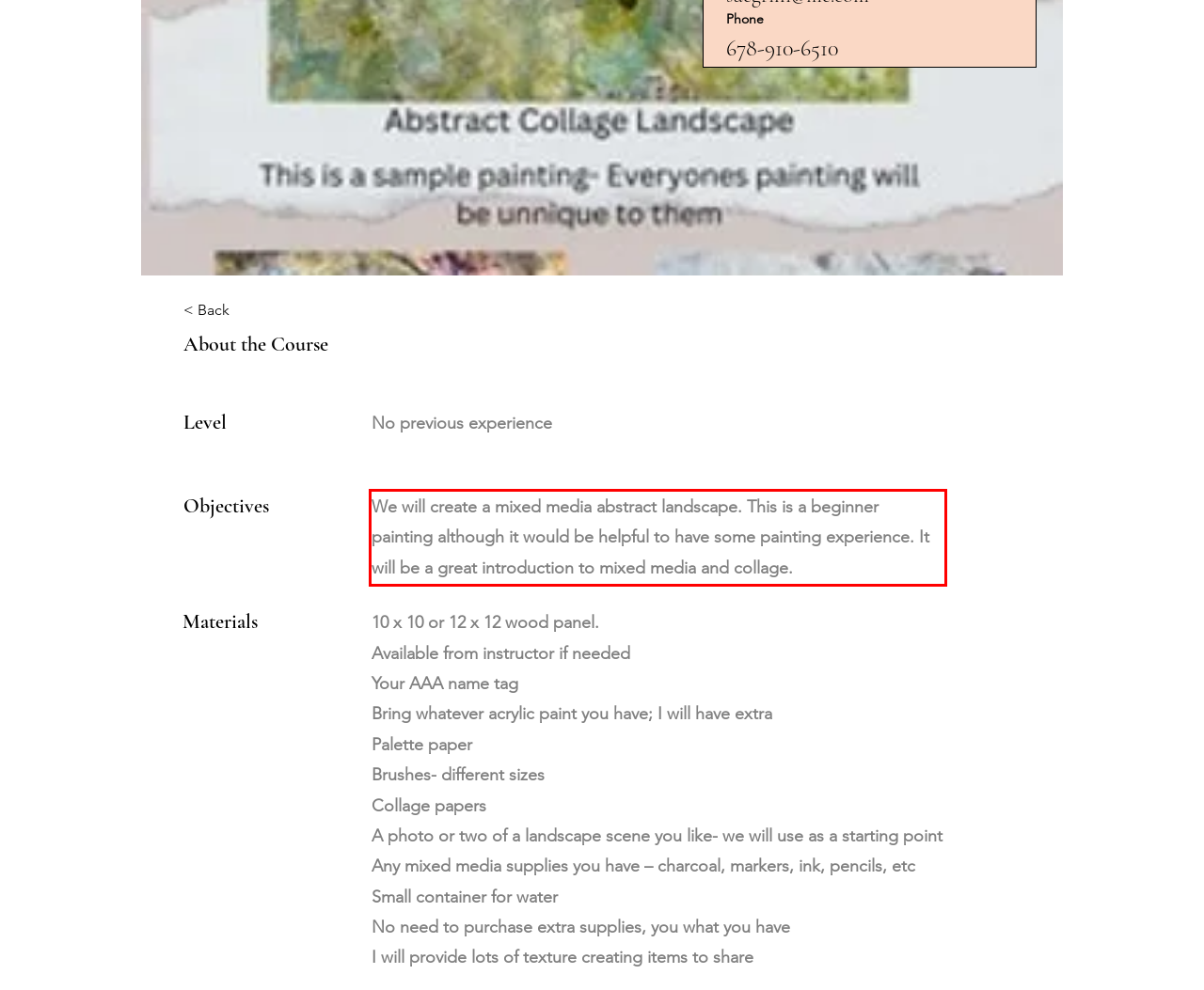You are provided with a webpage screenshot that includes a red rectangle bounding box. Extract the text content from within the bounding box using OCR.

We will create a mixed media abstract landscape. This is a beginner painting although it would be helpful to have some painting experience. It will be a great introduction to mixed media and collage.